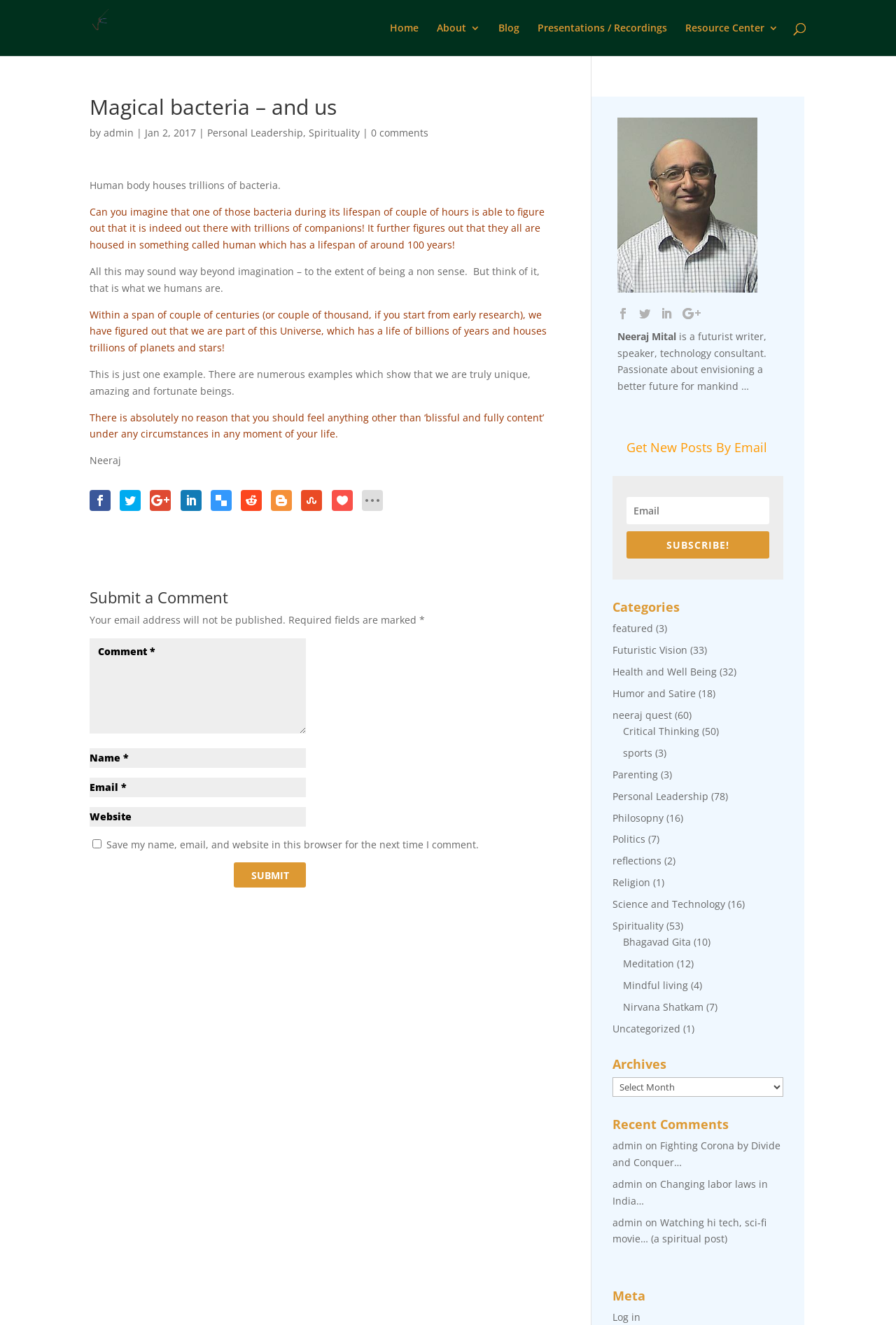Using the provided description: "Science and Technology", find the bounding box coordinates of the corresponding UI element. The output should be four float numbers between 0 and 1, in the format [left, top, right, bottom].

[0.683, 0.677, 0.809, 0.687]